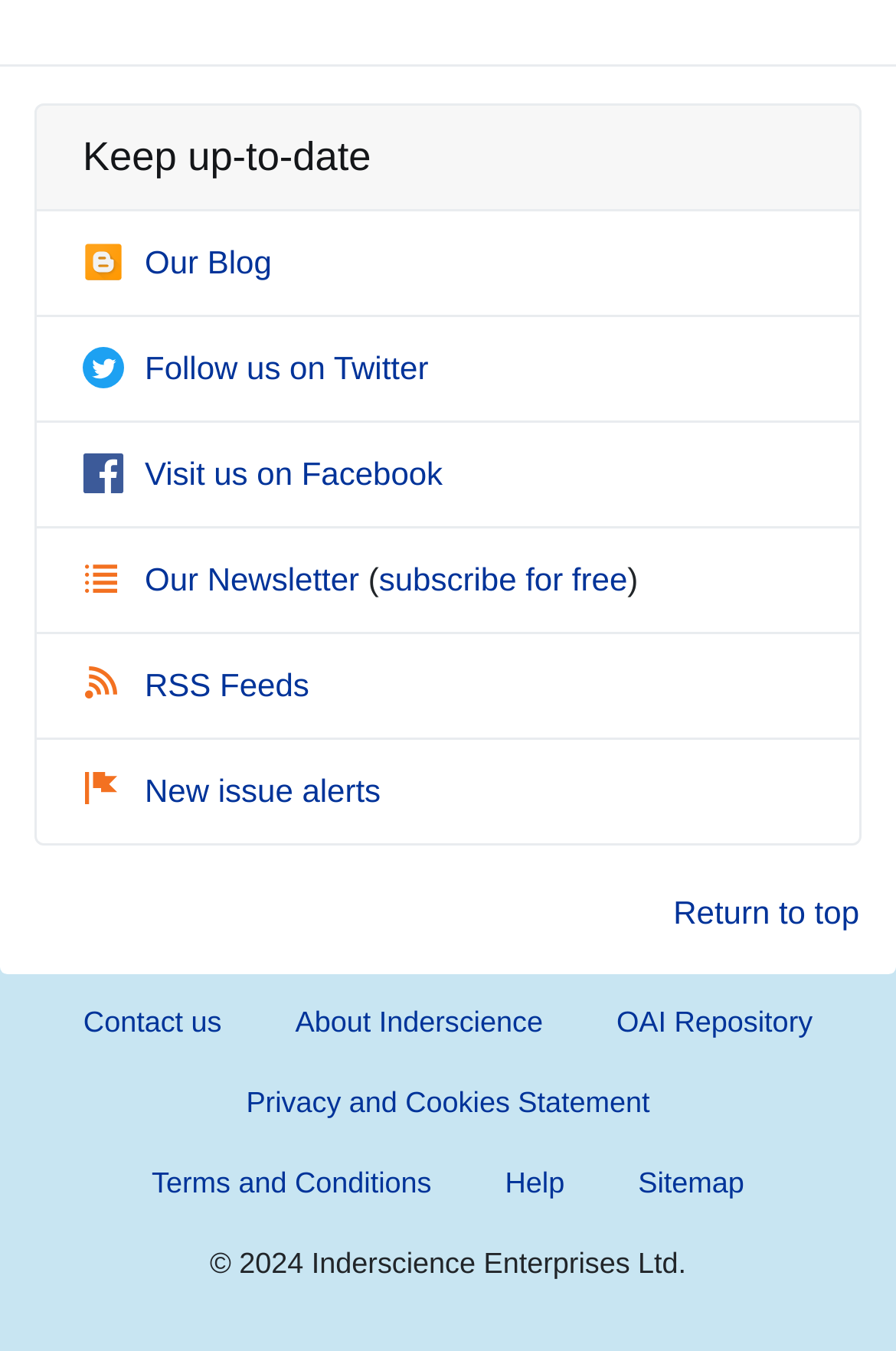Utilize the details in the image to give a detailed response to the question: What is the purpose of the 'Keep up-to-date' section?

The 'Keep up-to-date' section is likely used to provide users with ways to stay updated about the website's content, as it contains links to the blog, Twitter, Facebook, newsletter, RSS feeds, and new issue alerts.